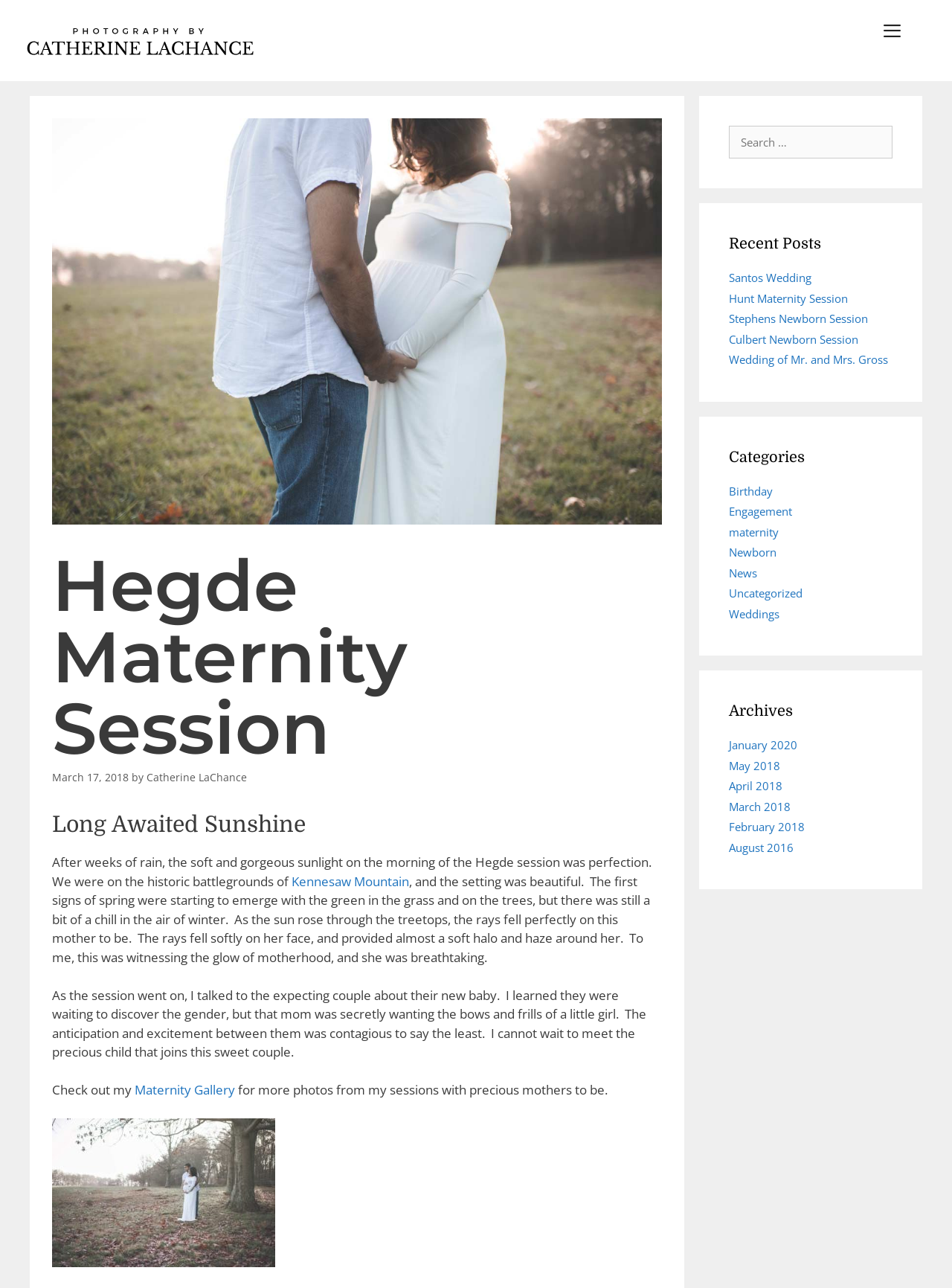What type of photography is featured on this webpage?
Provide a short answer using one word or a brief phrase based on the image.

Maternity Photography